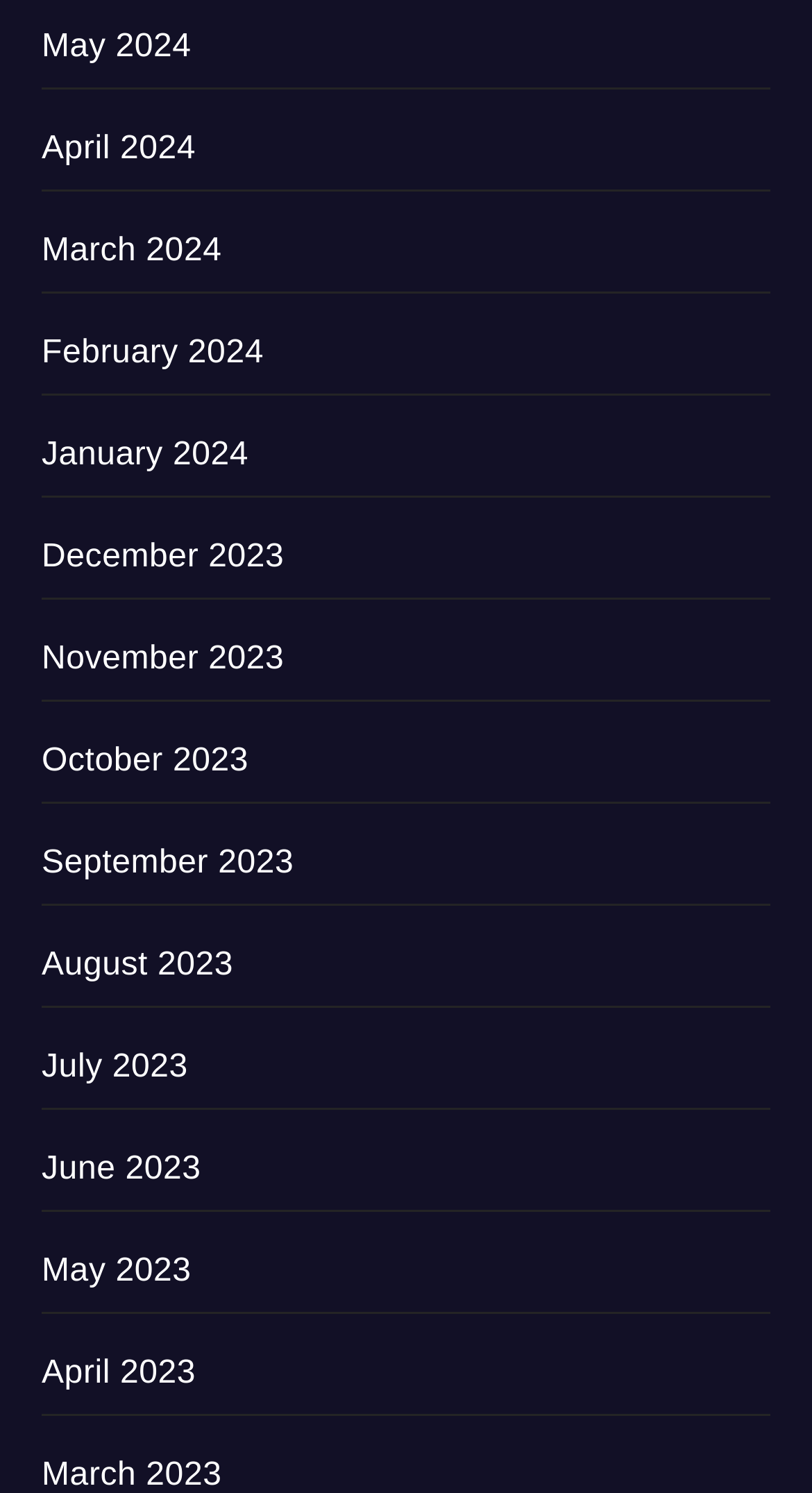Determine the bounding box coordinates for the area you should click to complete the following instruction: "Go to April 2024".

[0.051, 0.088, 0.241, 0.112]